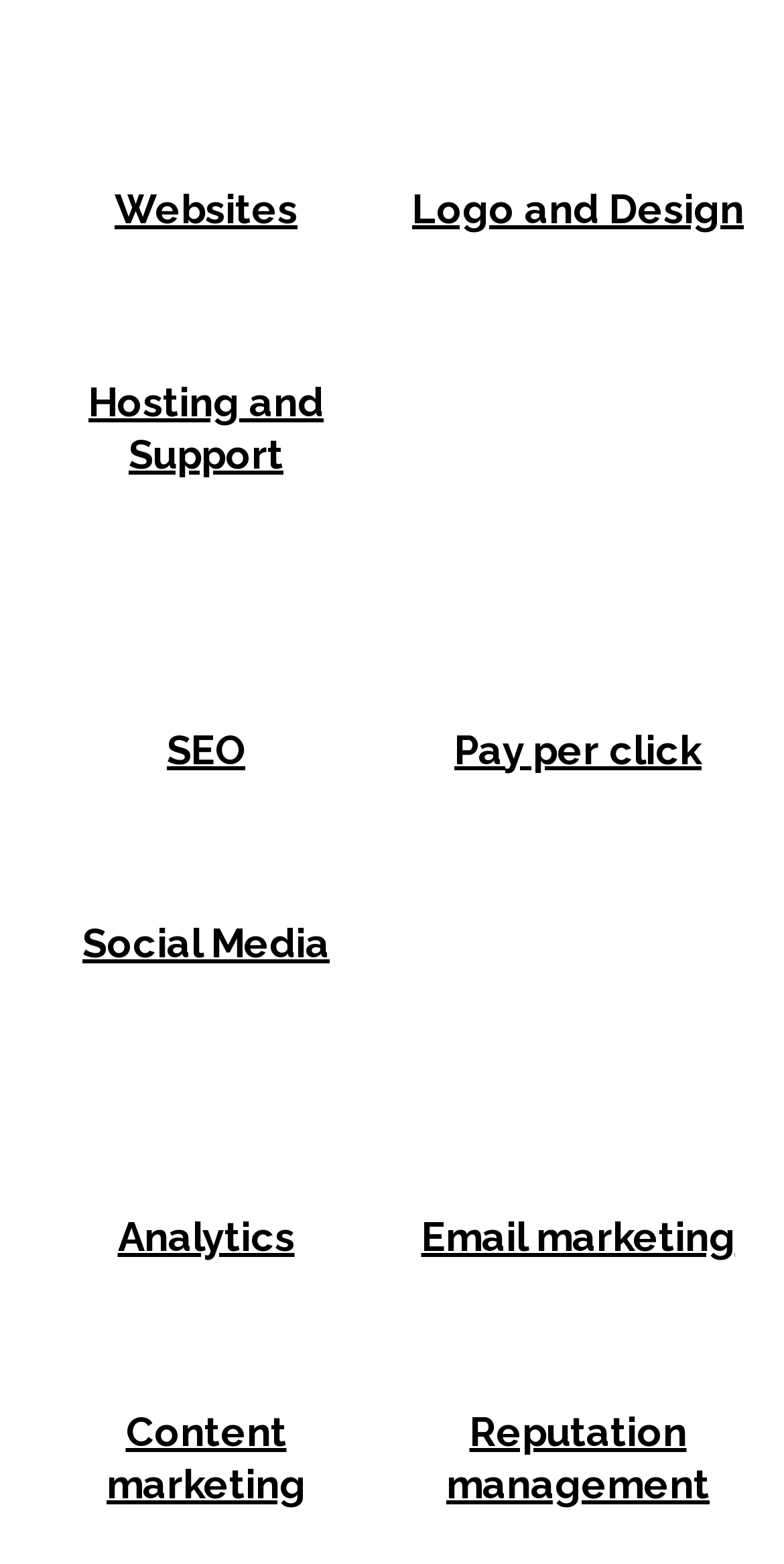What is the last category listed on this webpage?
Based on the image, give a one-word or short phrase answer.

Reputation management